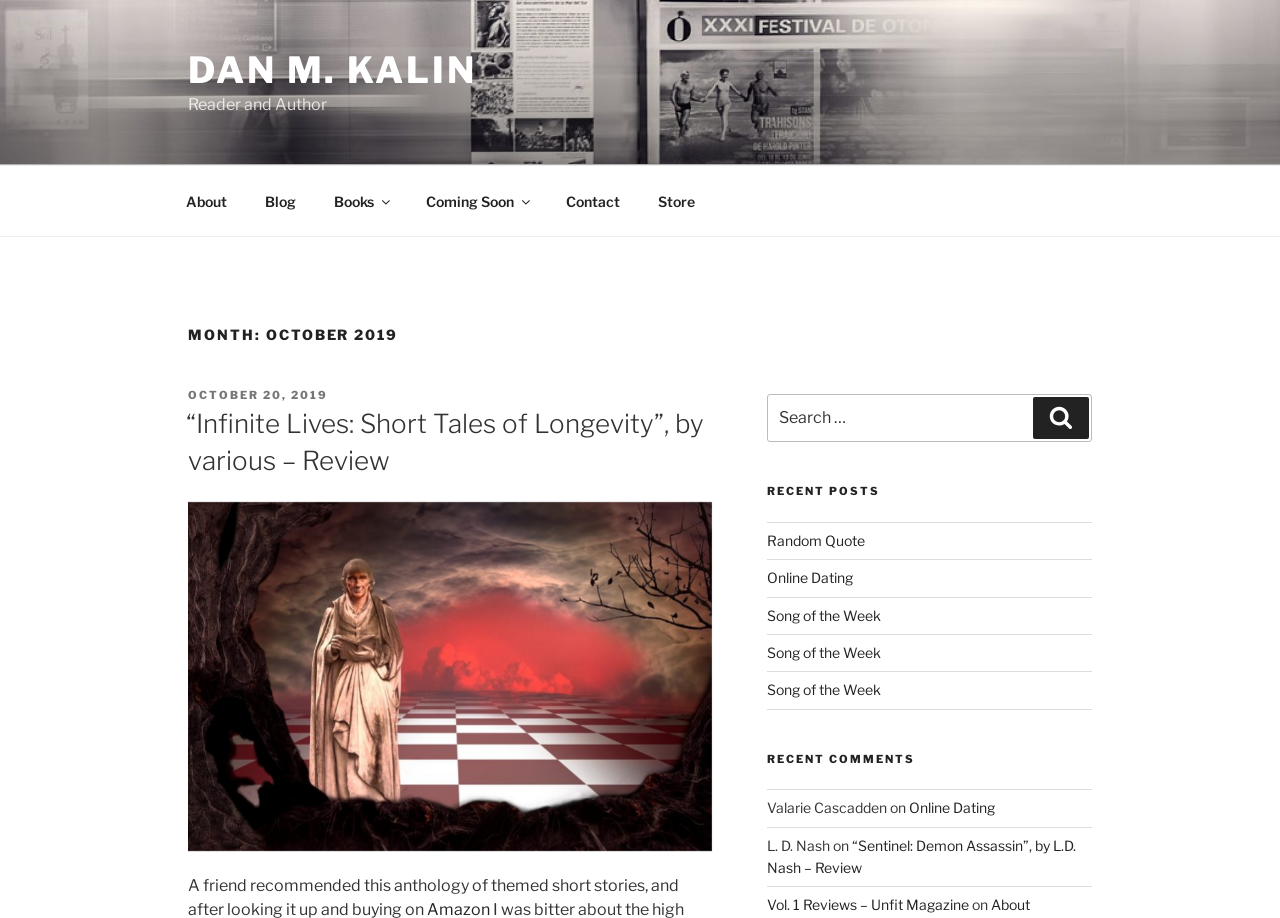Refer to the image and offer a detailed explanation in response to the question: What is the author's profession?

The profession of the author can be determined by looking at the static text 'Reader and Author' which is located below the link 'DAN M. KALIN'.